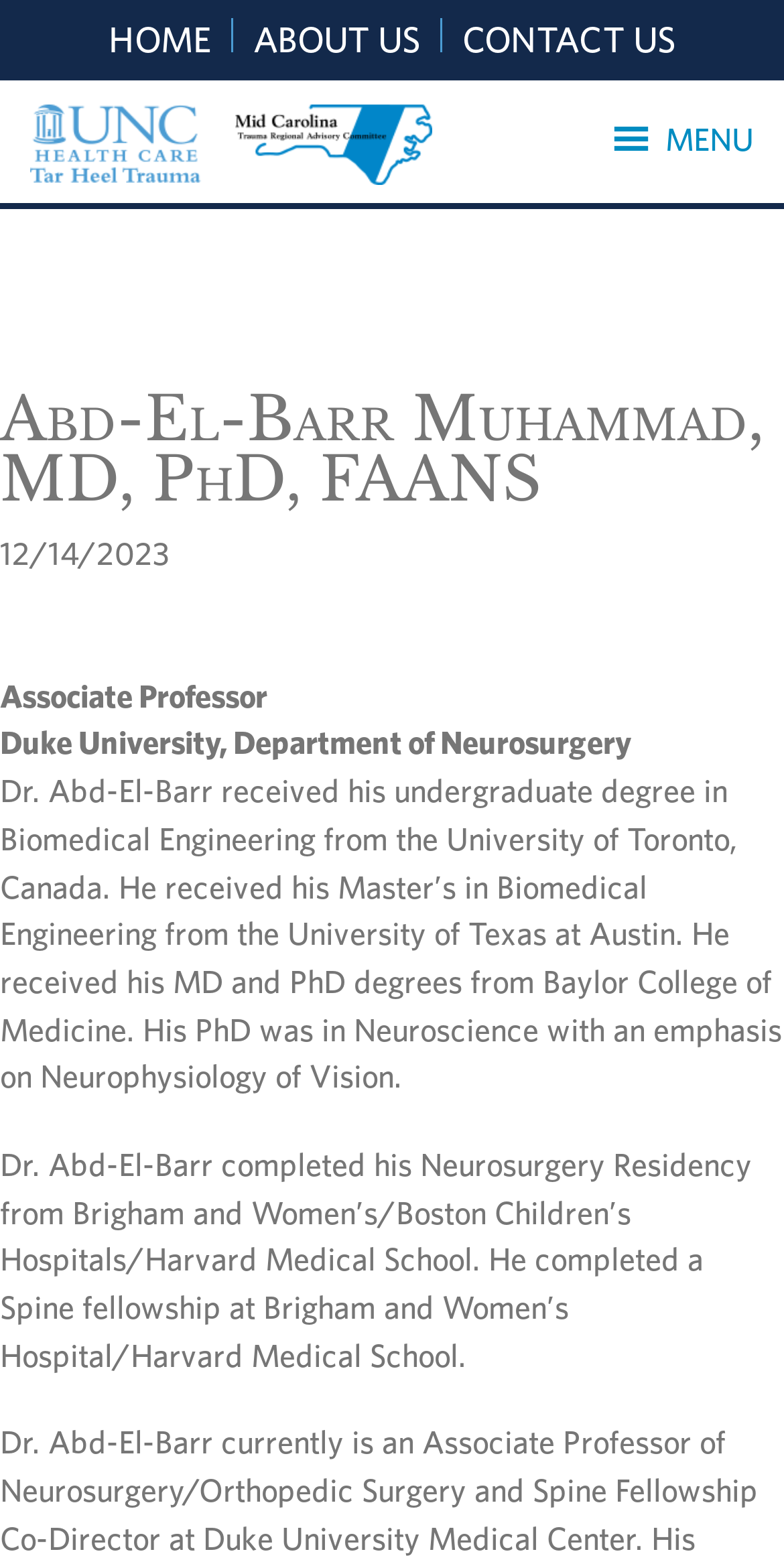What is the doctor's name?
Your answer should be a single word or phrase derived from the screenshot.

Abd-El-Barr Muhammad